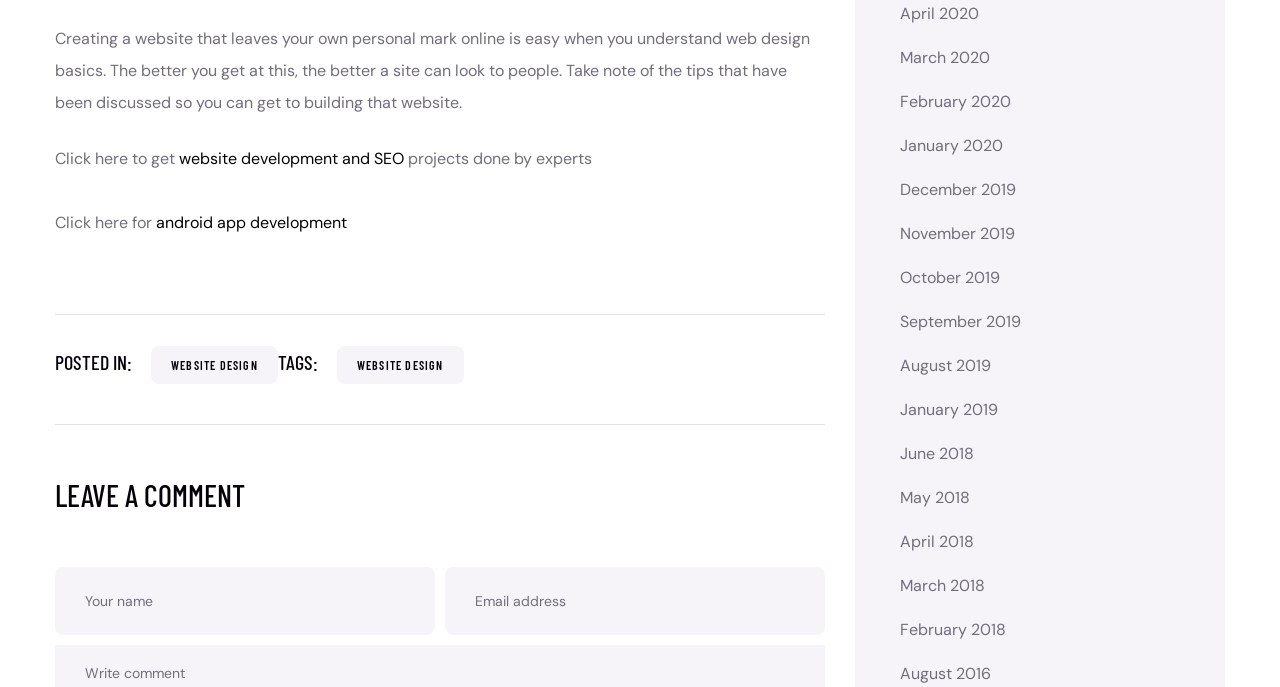Find the bounding box coordinates of the element's region that should be clicked in order to follow the given instruction: "Leave a comment". The coordinates should consist of four float numbers between 0 and 1, i.e., [left, top, right, bottom].

[0.043, 0.694, 0.645, 0.747]